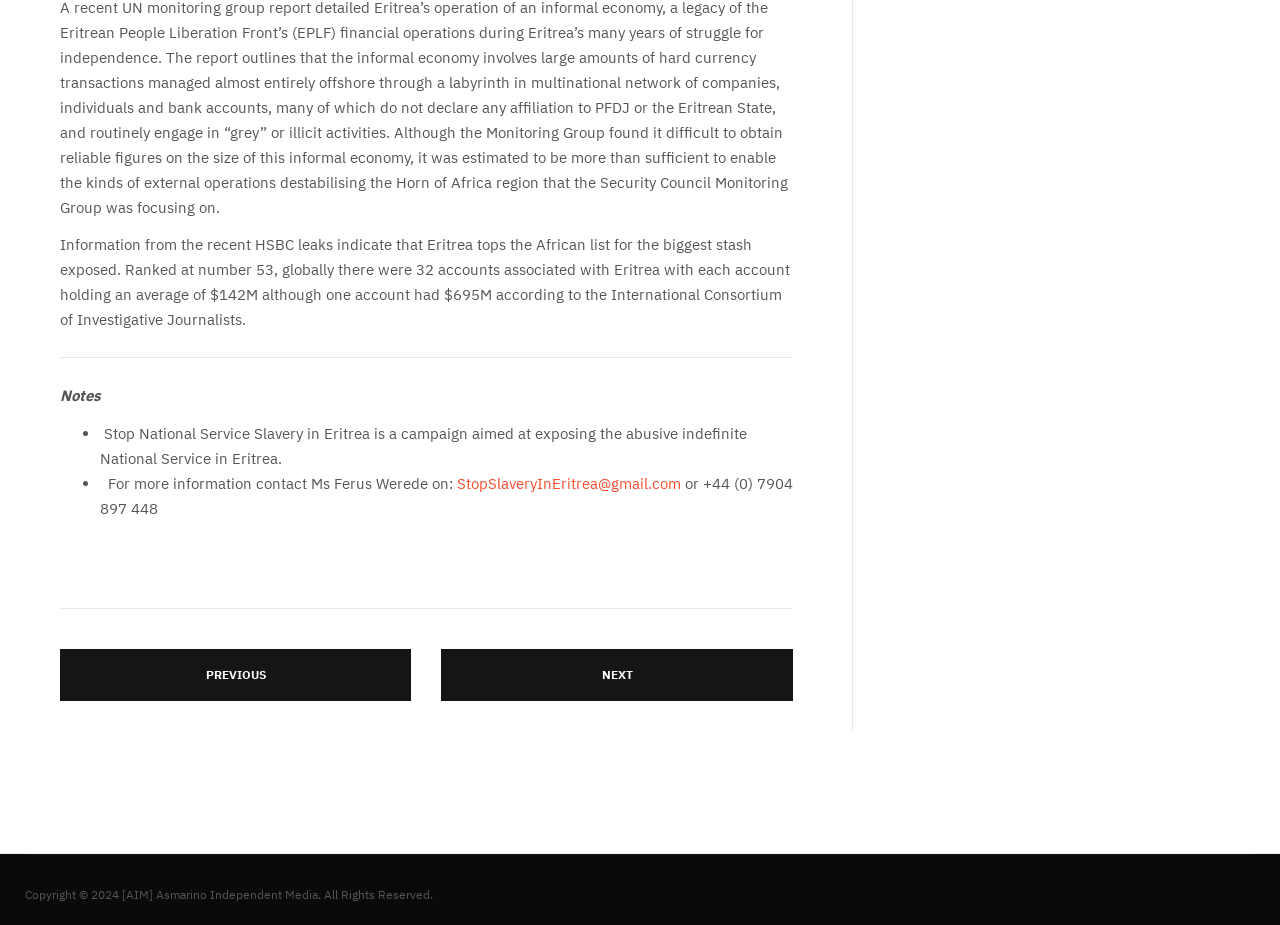What year is the copyright reserved for?
Your answer should be a single word or phrase derived from the screenshot.

2024